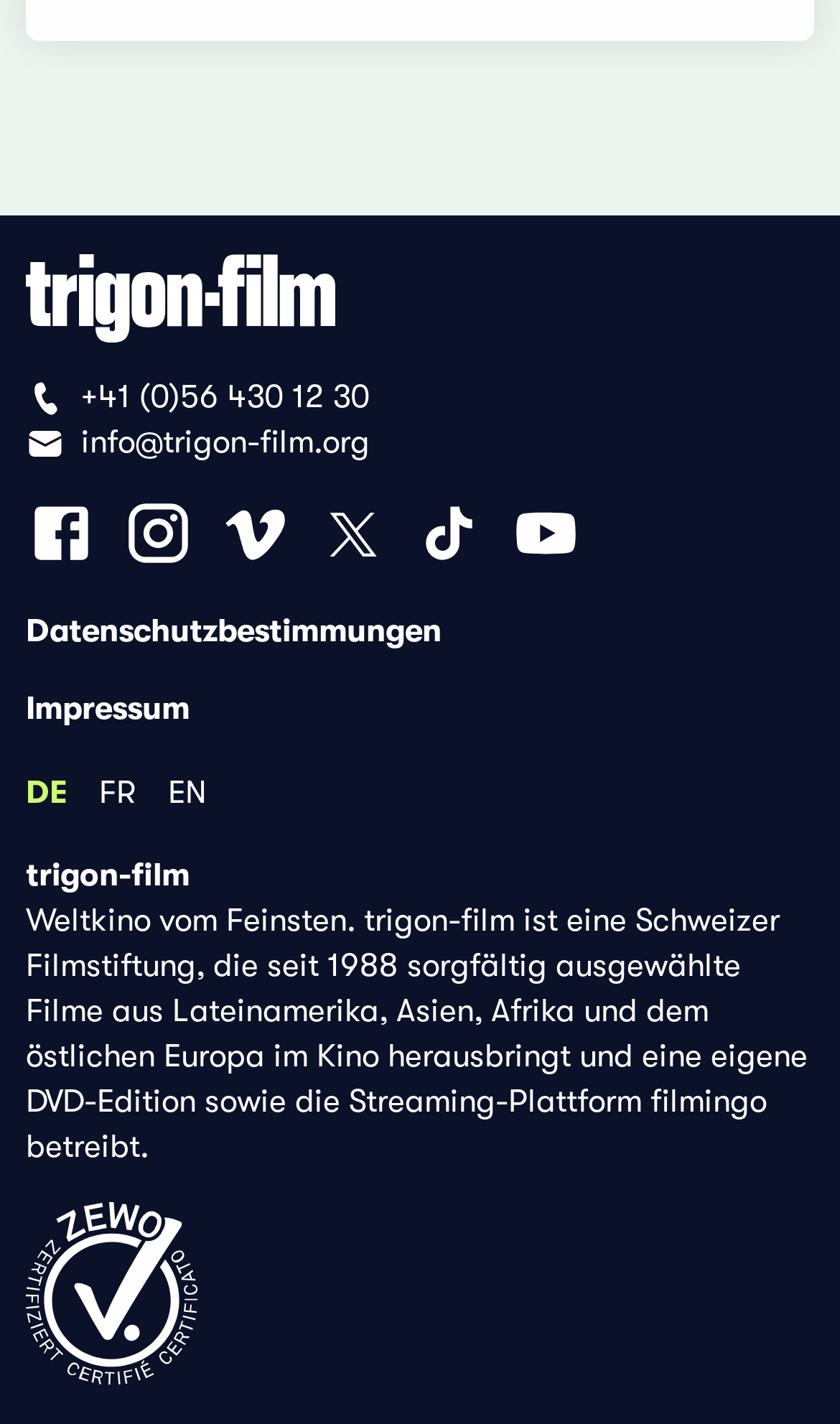Given the element description "DE", identify the bounding box of the corresponding UI element.

[0.031, 0.53, 0.079, 0.58]